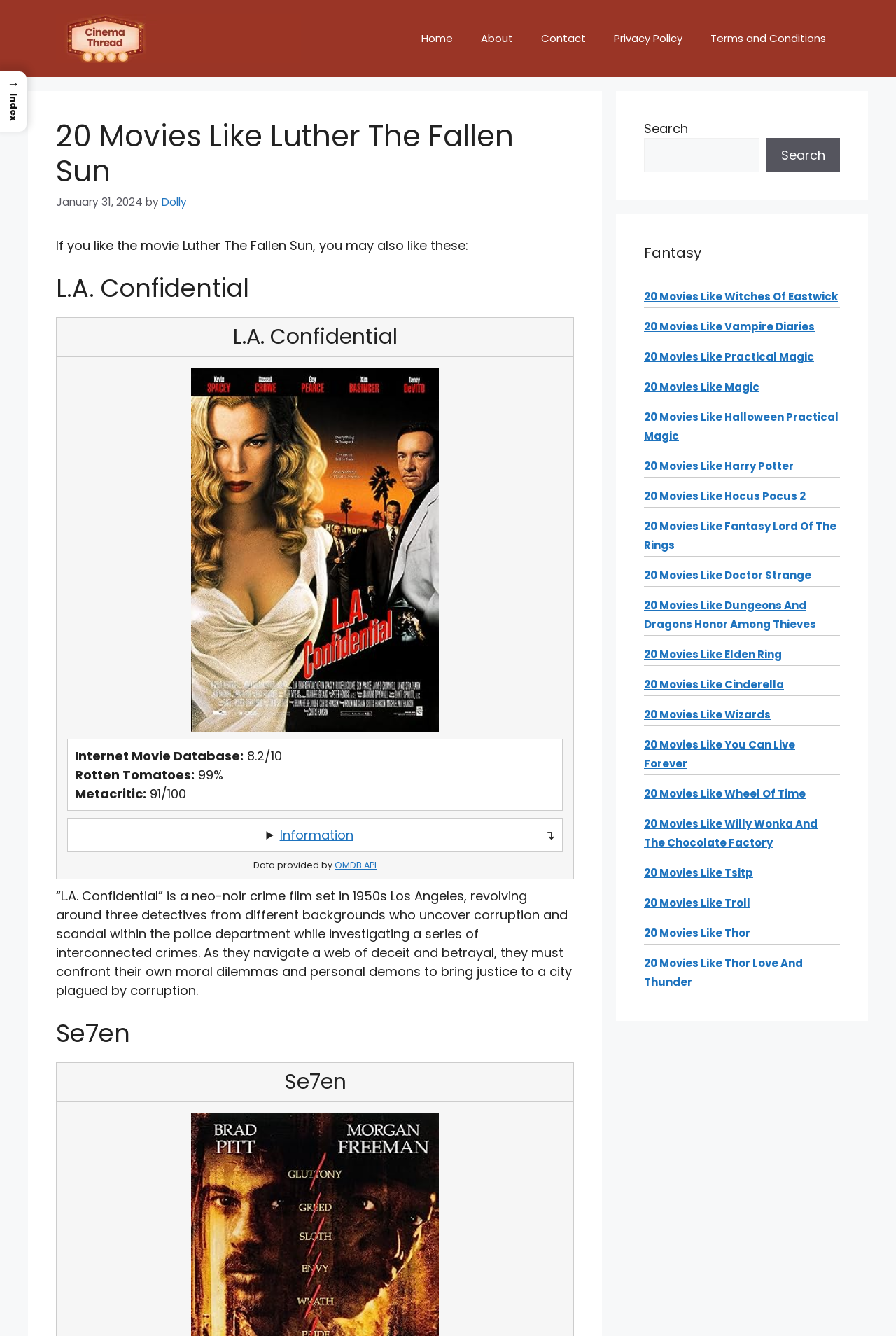Determine the bounding box coordinates of the clickable element necessary to fulfill the instruction: "Get more information about the movie". Provide the coordinates as four float numbers within the 0 to 1 range, i.e., [left, top, right, bottom].

[0.076, 0.612, 0.627, 0.637]